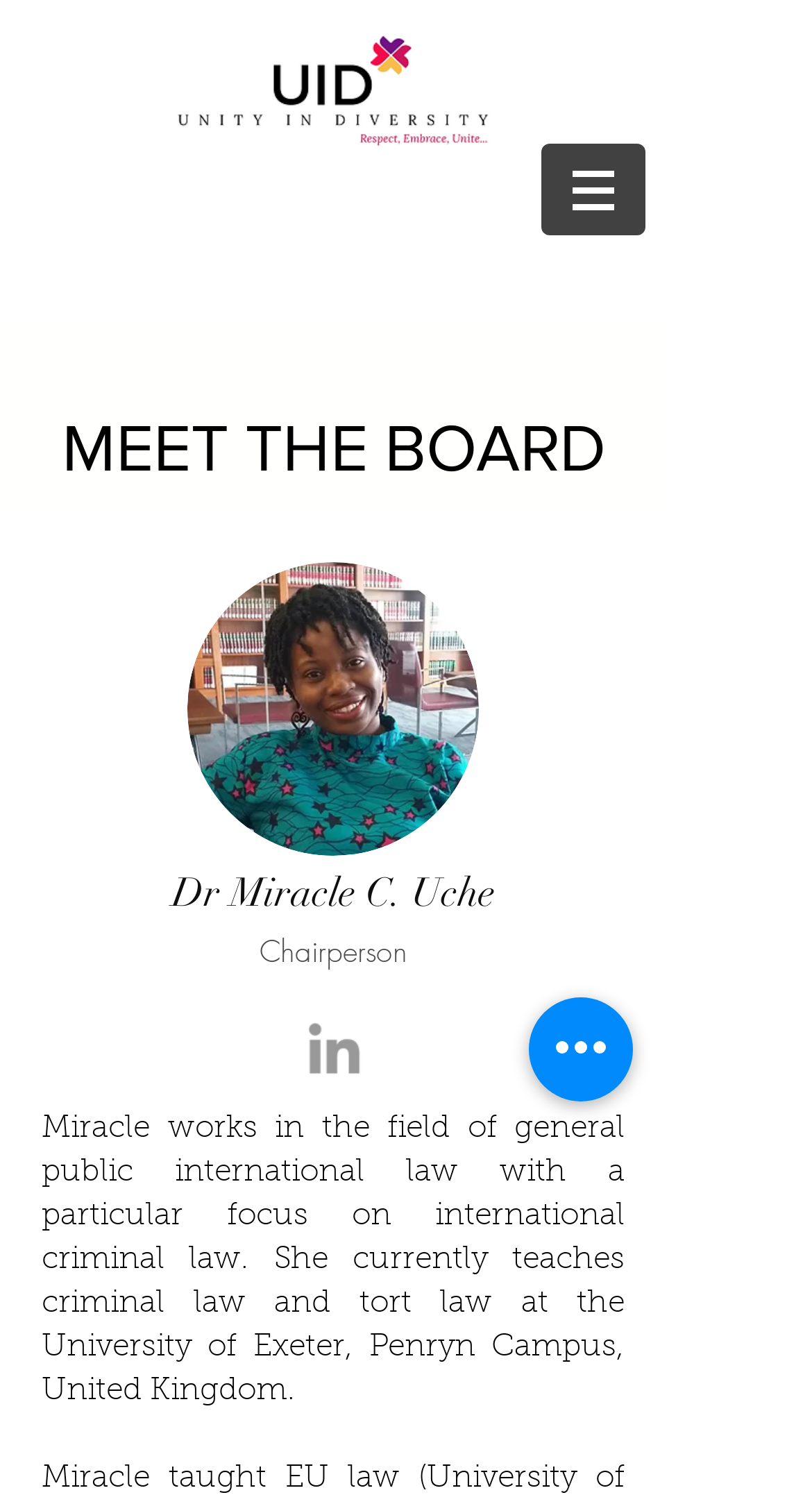Using the information from the screenshot, answer the following question thoroughly:
What is the focus of Dr Miracle C. Uche's work?

I found the answer by reading the text that describes Dr Miracle C. Uche, which mentions that she 'works in the field of general public international law with a particular focus on international criminal law'.